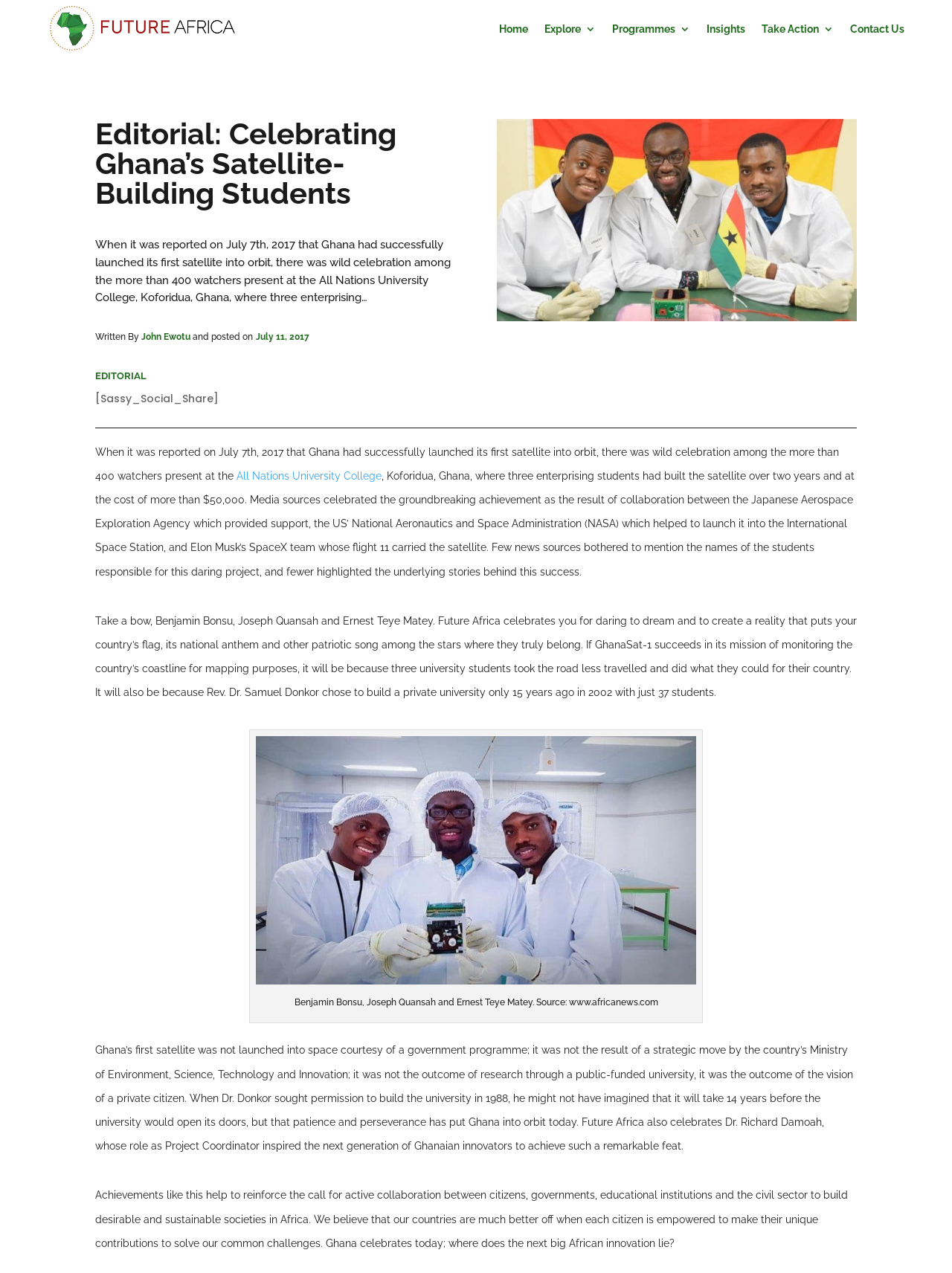Highlight the bounding box coordinates of the region I should click on to meet the following instruction: "Click the link to view the post Cyber Security Today, Week in Review for Friday, August 5, 2022".

None